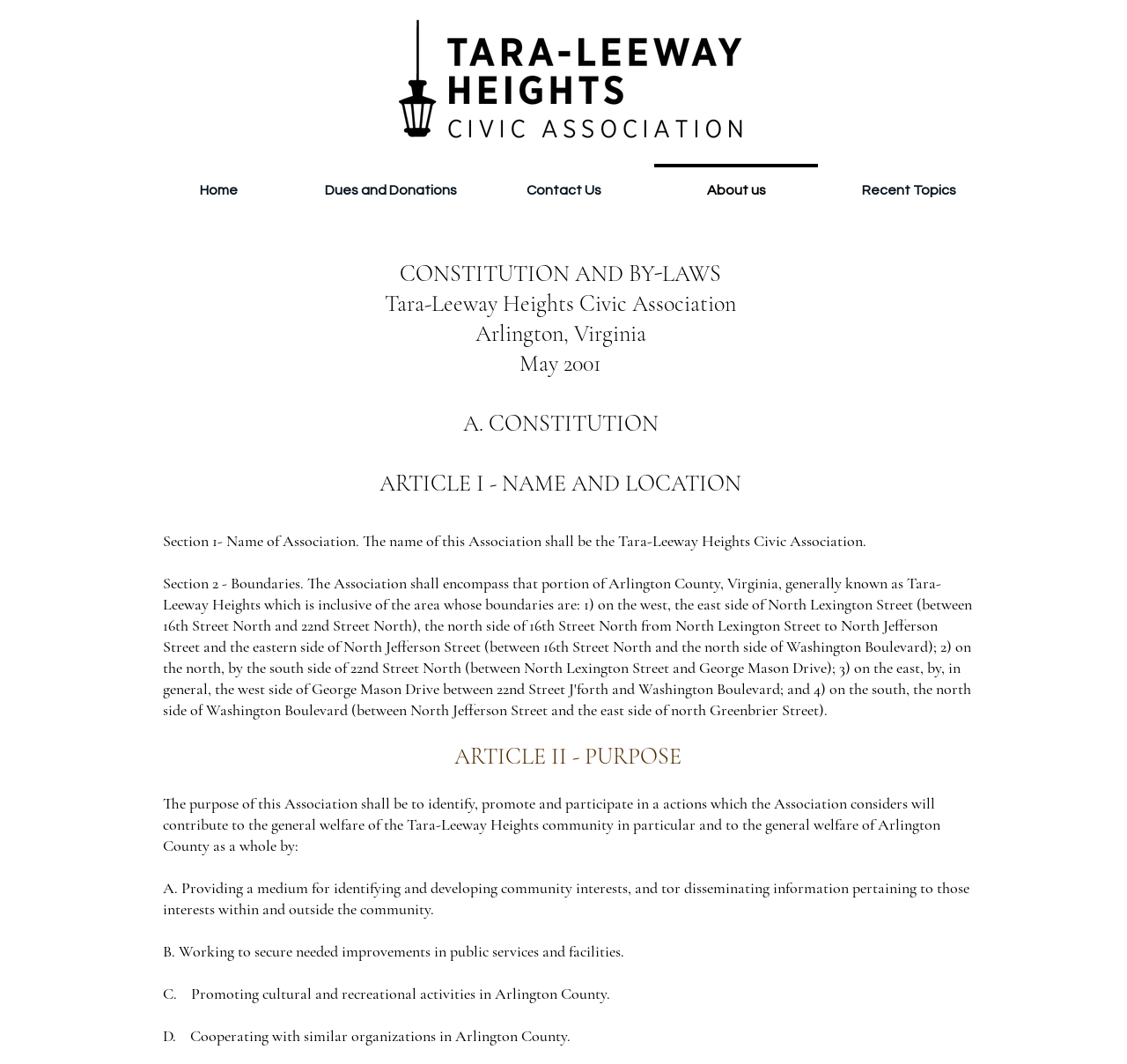Summarize the webpage in an elaborate manner.

The webpage is about the bylaws of the Tara-Leeway Heights Civic Association. At the top left, there is a logo image. Below the logo, there is a navigation menu with links to "Home", "Dues and Donations", "Contact Us", "About us", and "Recent Topics". 

The main content of the webpage is divided into sections, each with a heading. The first heading is "CONSTITUTION AND BY-LAWS", followed by the name and location of the association, "Tara-Leeway Heights Civic Association" in Arlington, Virginia, and the date "May 2001". 

The next section is "A. CONSTITUTION", which is further divided into articles. The first article is "ARTICLE I - NAME AND LOCATION", which has a paragraph of text describing the name of the association. 

Below this, there is another article, "ARTICLE II - PURPOSE", which has a few paragraphs of text describing the purpose of the association, including promoting community interests, securing public services and facilities, promoting cultural and recreational activities, and cooperating with similar organizations.